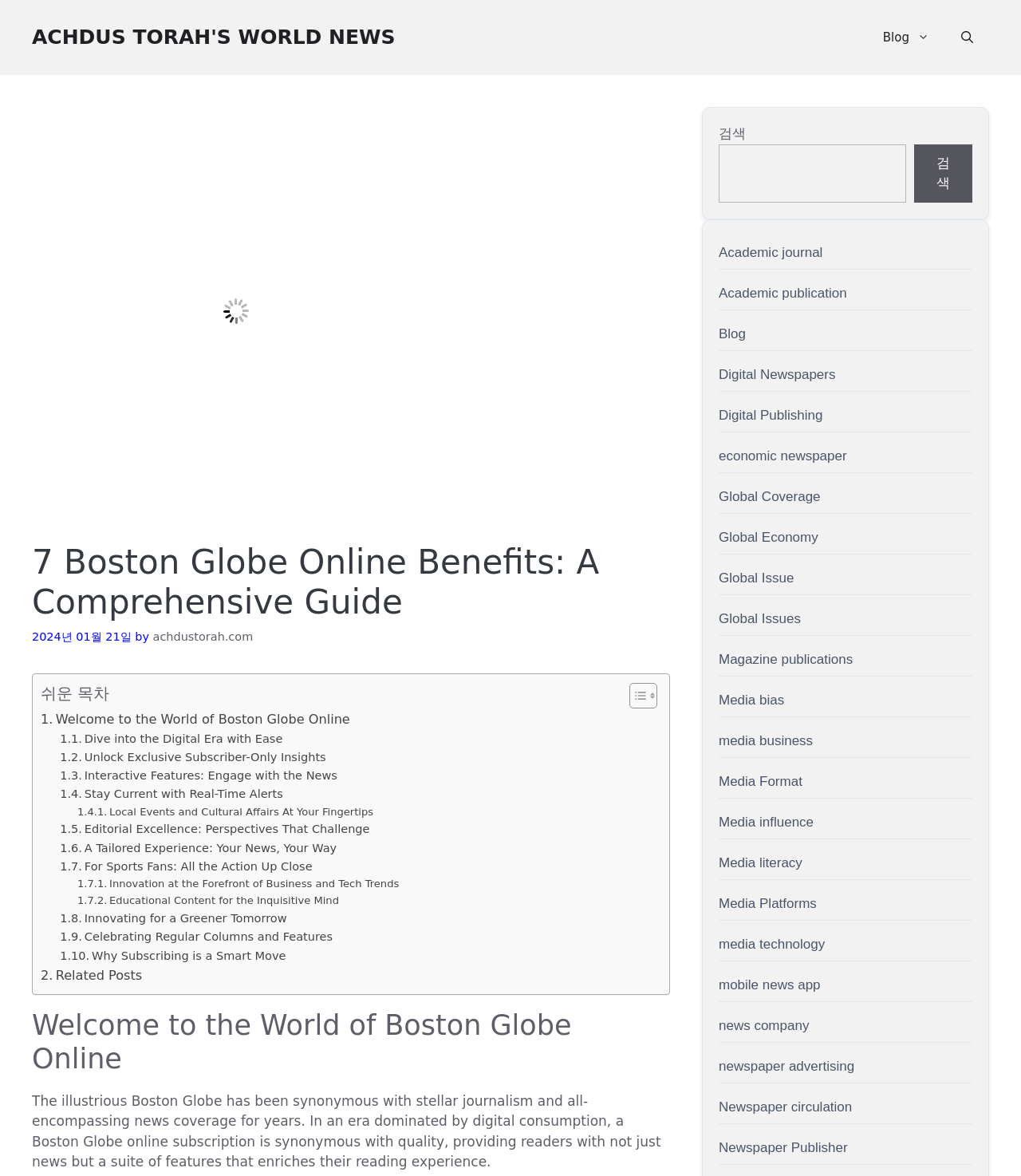Could you specify the bounding box coordinates for the clickable section to complete the following instruction: "Open the navigation menu"?

[0.926, 0.014, 0.969, 0.05]